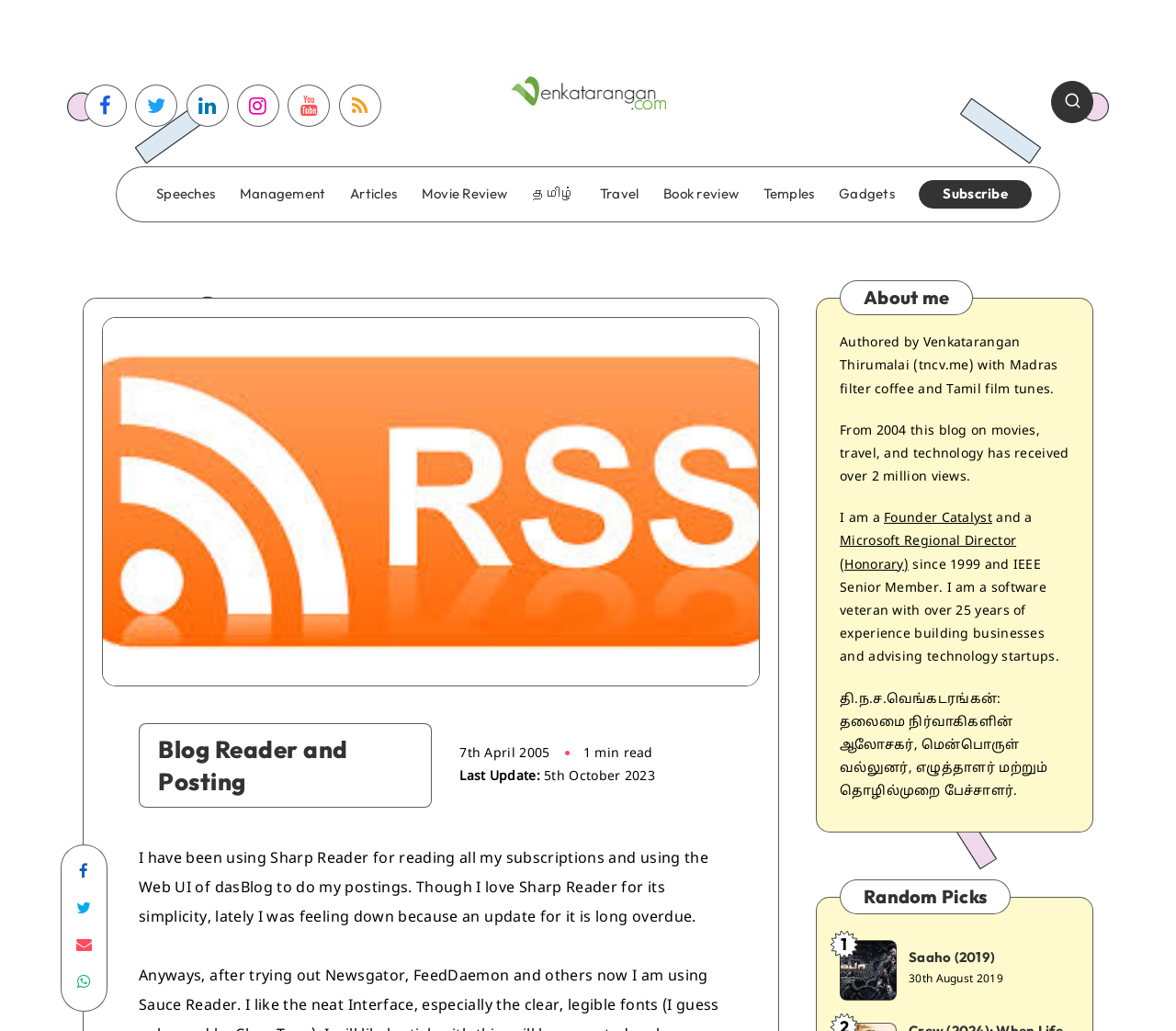Identify the bounding box coordinates of the clickable section necessary to follow the following instruction: "Share on Facebook". The coordinates should be presented as four float numbers from 0 to 1, i.e., [left, top, right, bottom].

[0.054, 0.829, 0.089, 0.865]